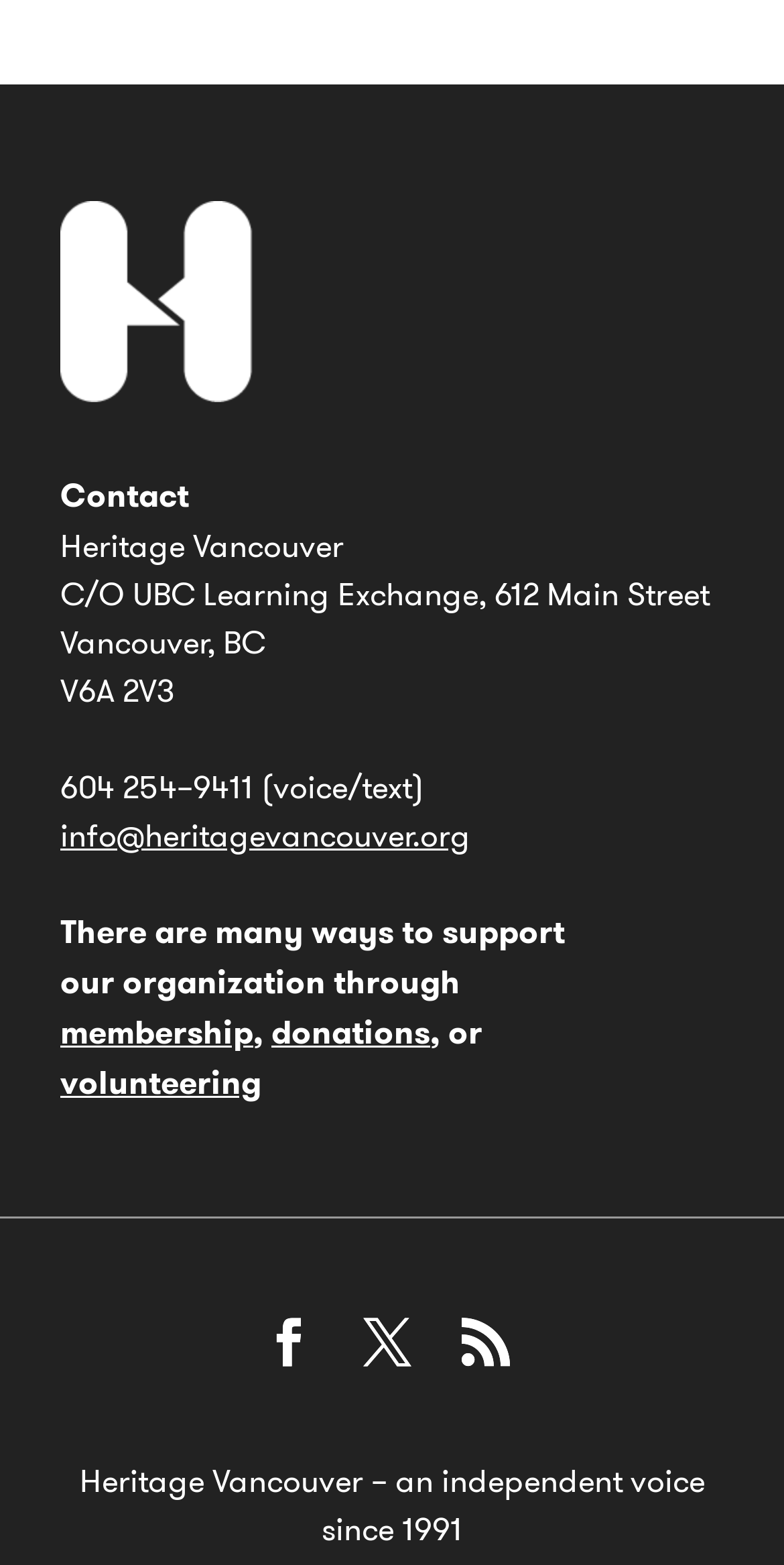What is the email address?
Based on the image content, provide your answer in one word or a short phrase.

info@heritagevancouver.org